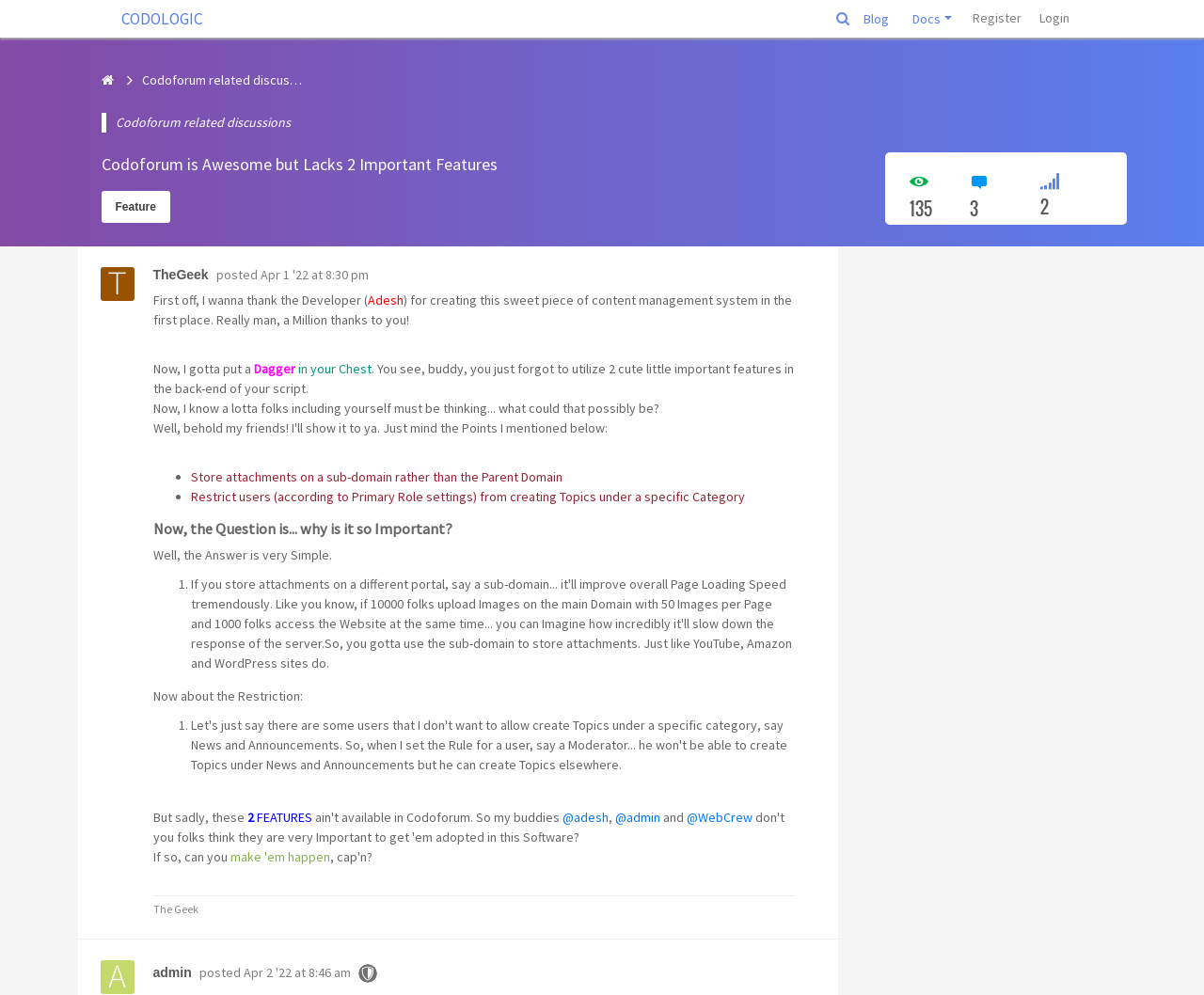Please find the bounding box coordinates of the clickable region needed to complete the following instruction: "Read the 'Codoforum related discussions' link". The bounding box coordinates must consist of four float numbers between 0 and 1, i.e., [left, top, right, bottom].

[0.11, 0.066, 0.25, 0.095]